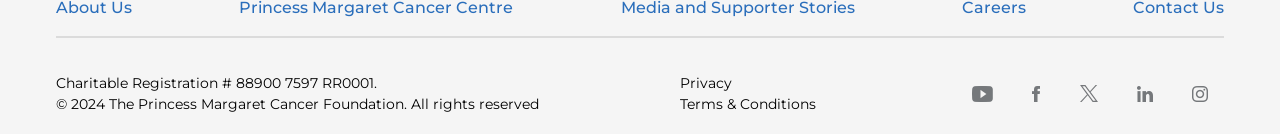Given the description of a UI element: "Privacy", identify the bounding box coordinates of the matching element in the webpage screenshot.

[0.531, 0.542, 0.637, 0.699]